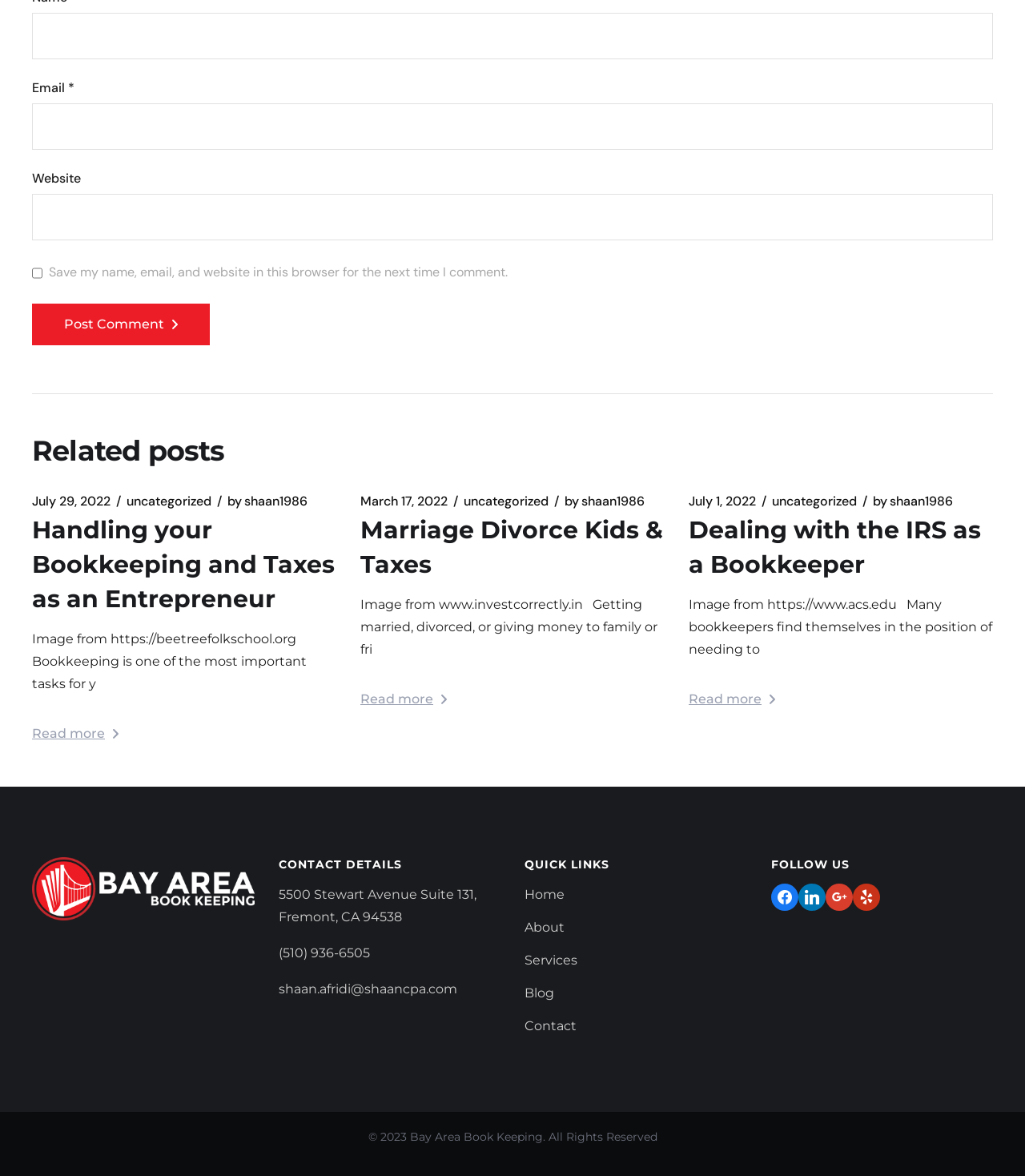Identify the bounding box coordinates of the element that should be clicked to fulfill this task: "Read more about 'Handling your Bookkeeping and Taxes as an Entrepreneur'". The coordinates should be provided as four float numbers between 0 and 1, i.e., [left, top, right, bottom].

[0.031, 0.613, 0.116, 0.635]